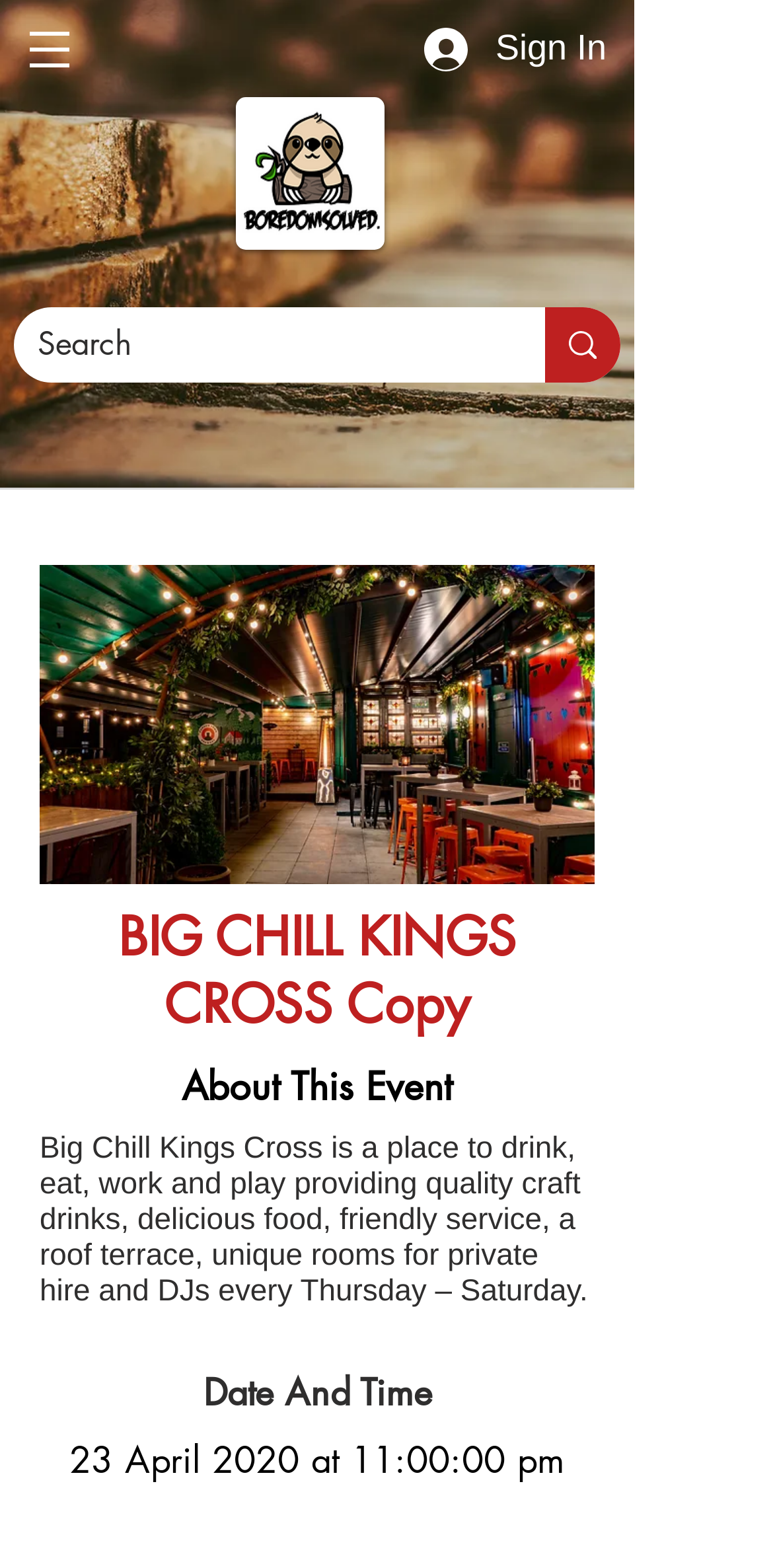Please answer the following question using a single word or phrase: 
What is the search function for?

Searching